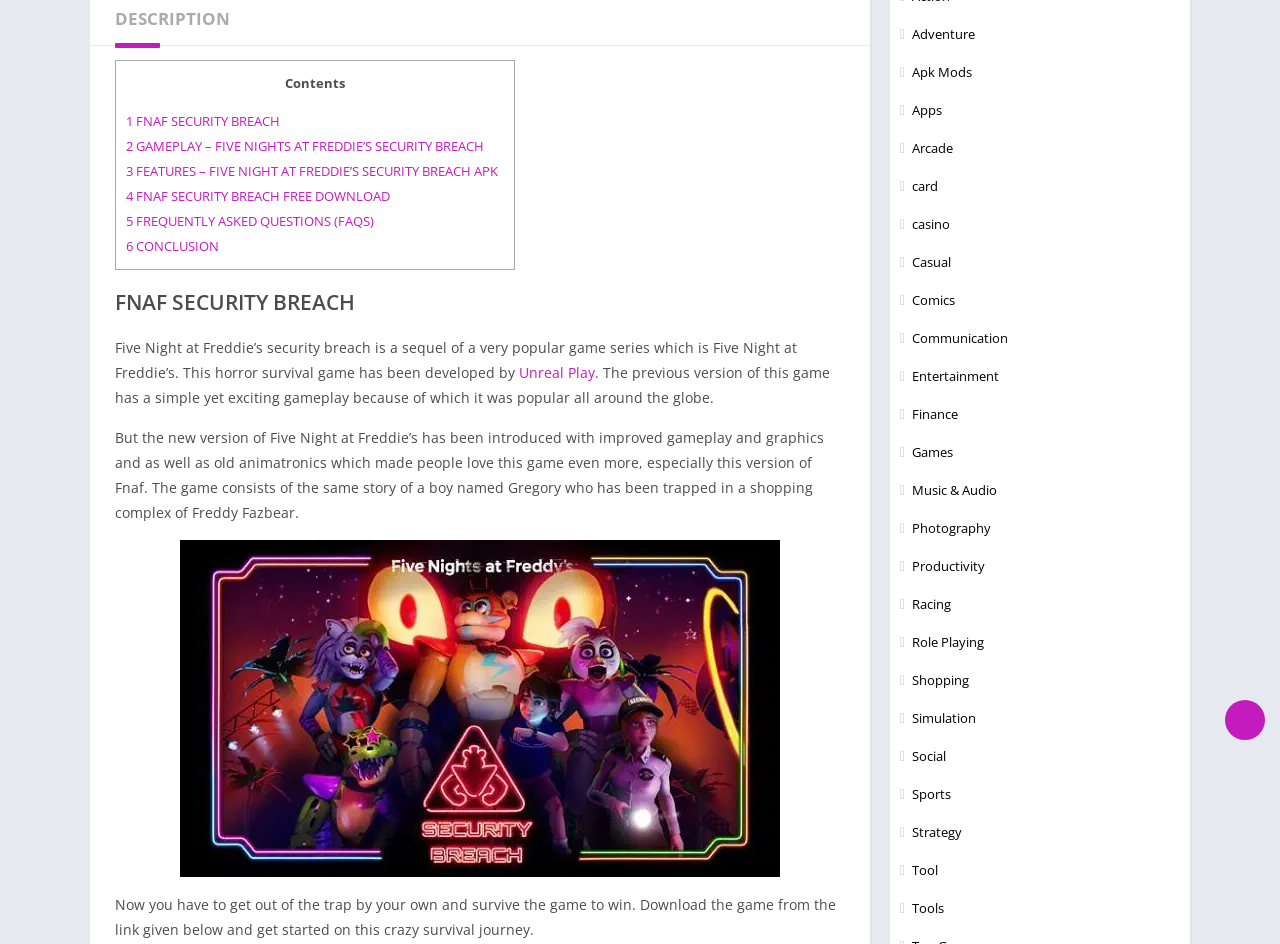Calculate the bounding box coordinates of the UI element given the description: "Music & Audio".

[0.703, 0.51, 0.779, 0.529]